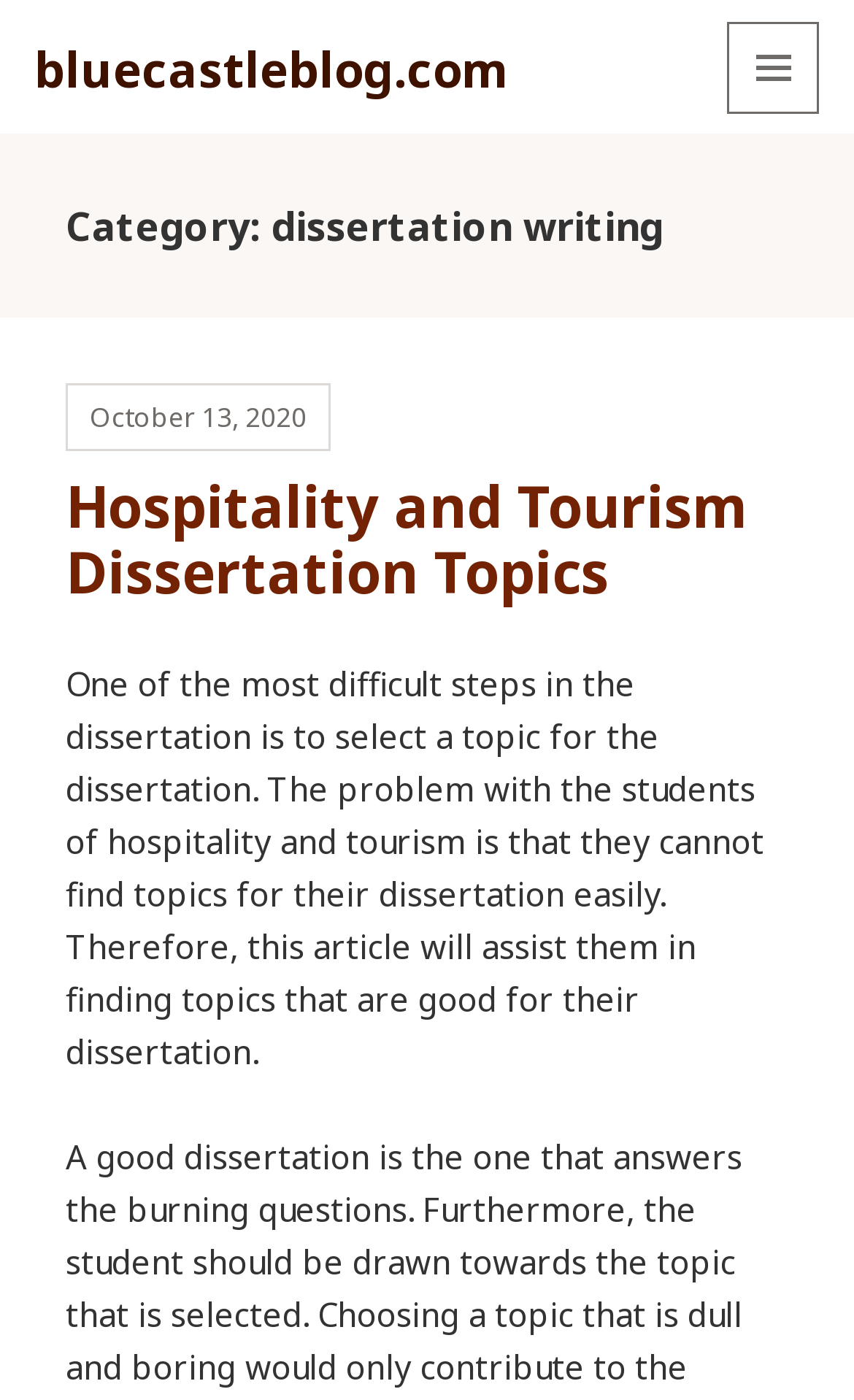What is the difficulty faced by students of hospitality and tourism?
Look at the image and answer the question using a single word or phrase.

finding topics for their dissertation